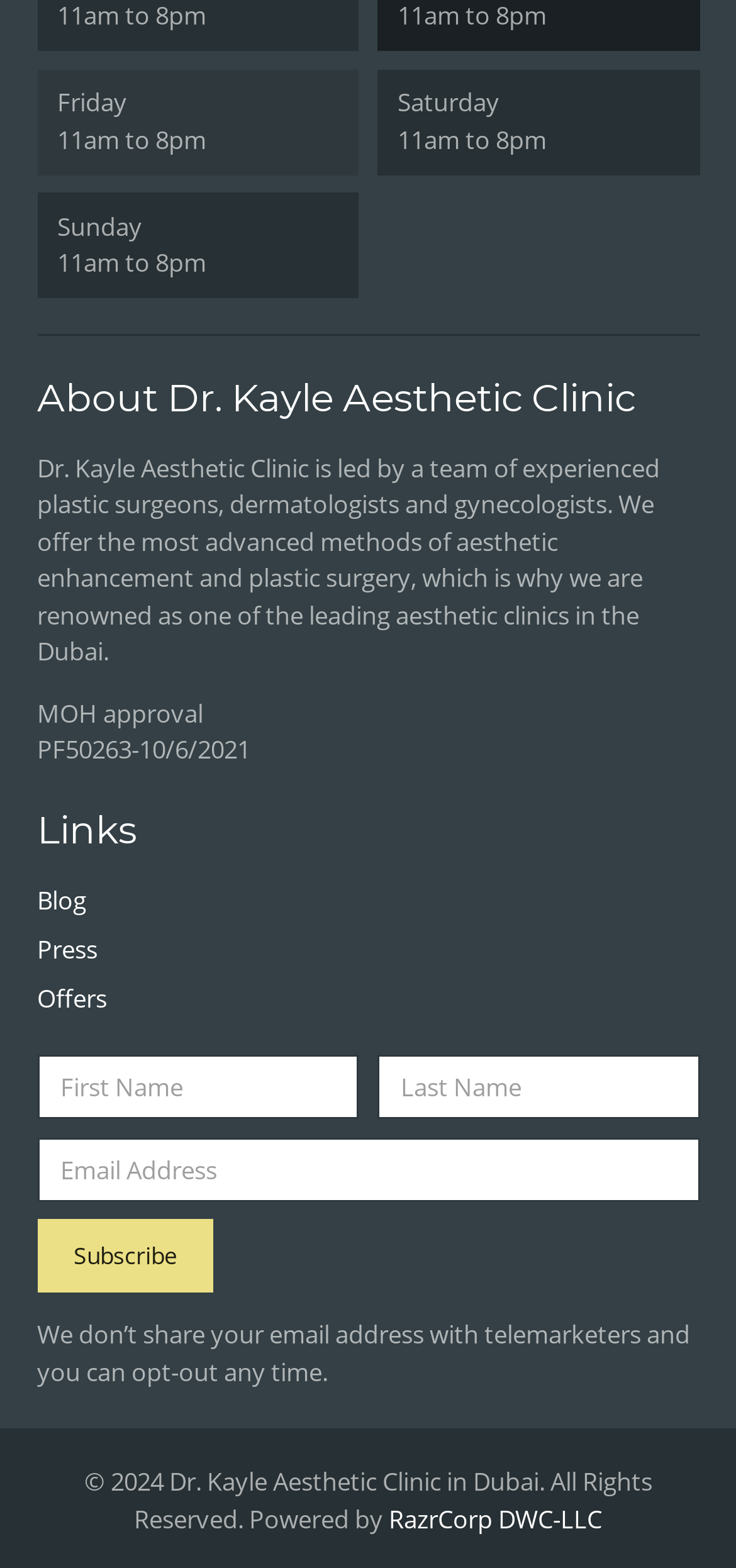Using the provided description RazrCorp DWC-LLC, find the bounding box coordinates for the UI element. Provide the coordinates in (top-left x, top-left y, bottom-right x, bottom-right y) format, ensuring all values are between 0 and 1.

[0.528, 0.958, 0.818, 0.979]